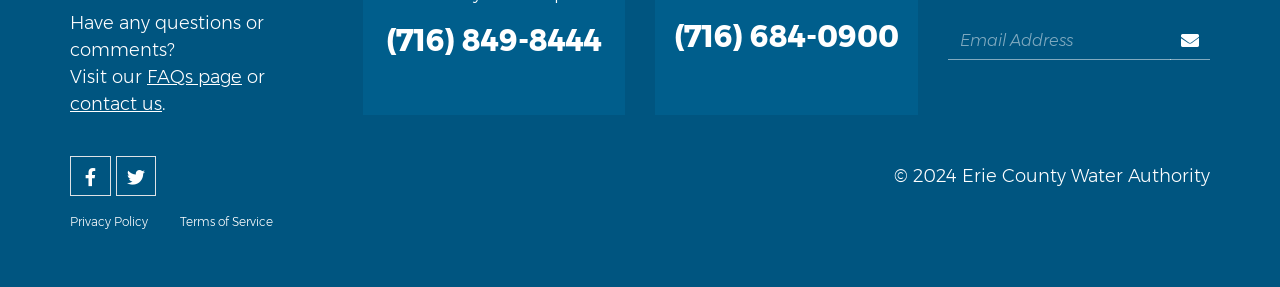Please answer the following question using a single word or phrase: 
What is the phone number to contact?

(716) 849-8444